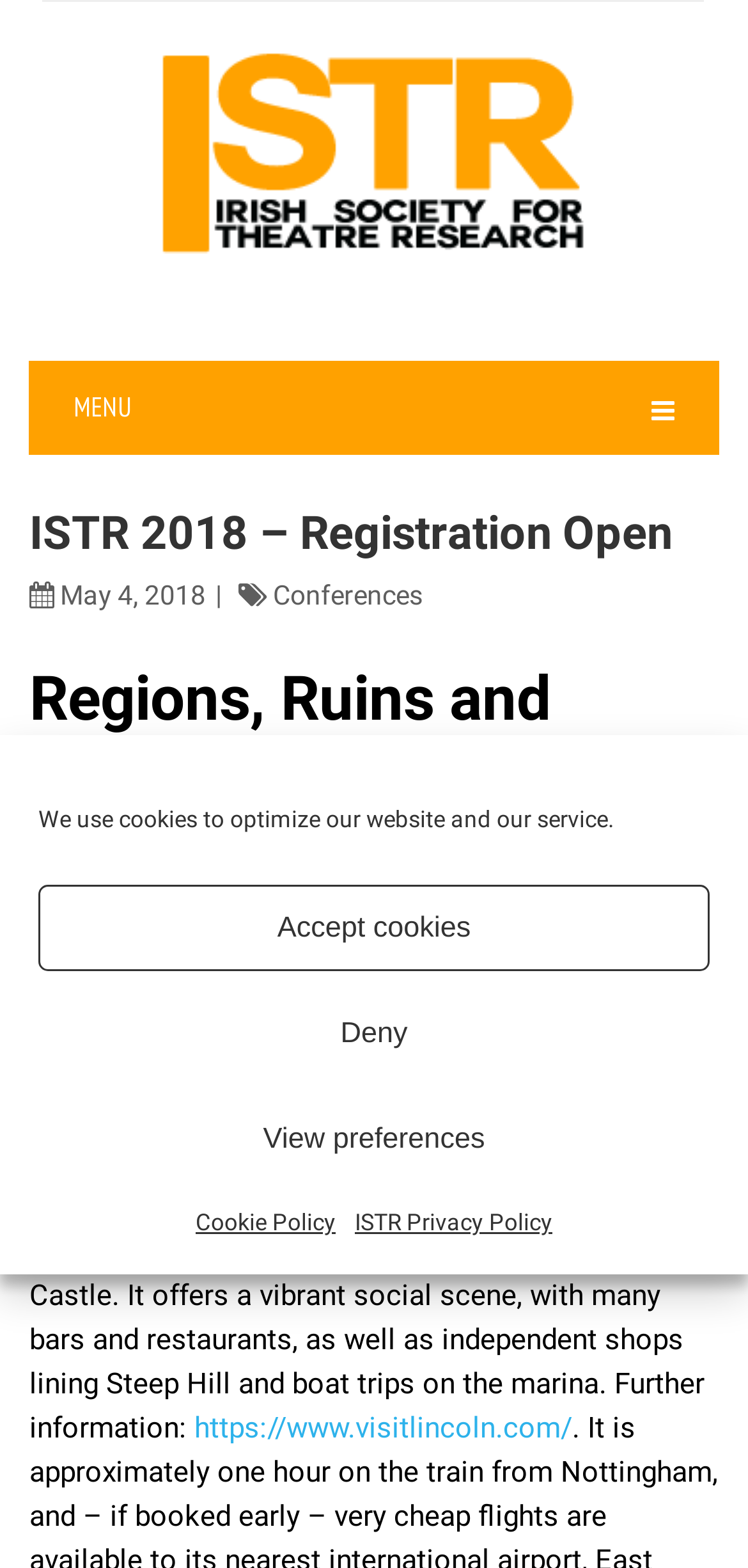Find the bounding box coordinates for the element that must be clicked to complete the instruction: "Click the Irish Society for Theatre Research link". The coordinates should be four float numbers between 0 and 1, indicated as [left, top, right, bottom].

[0.182, 0.121, 0.818, 0.179]